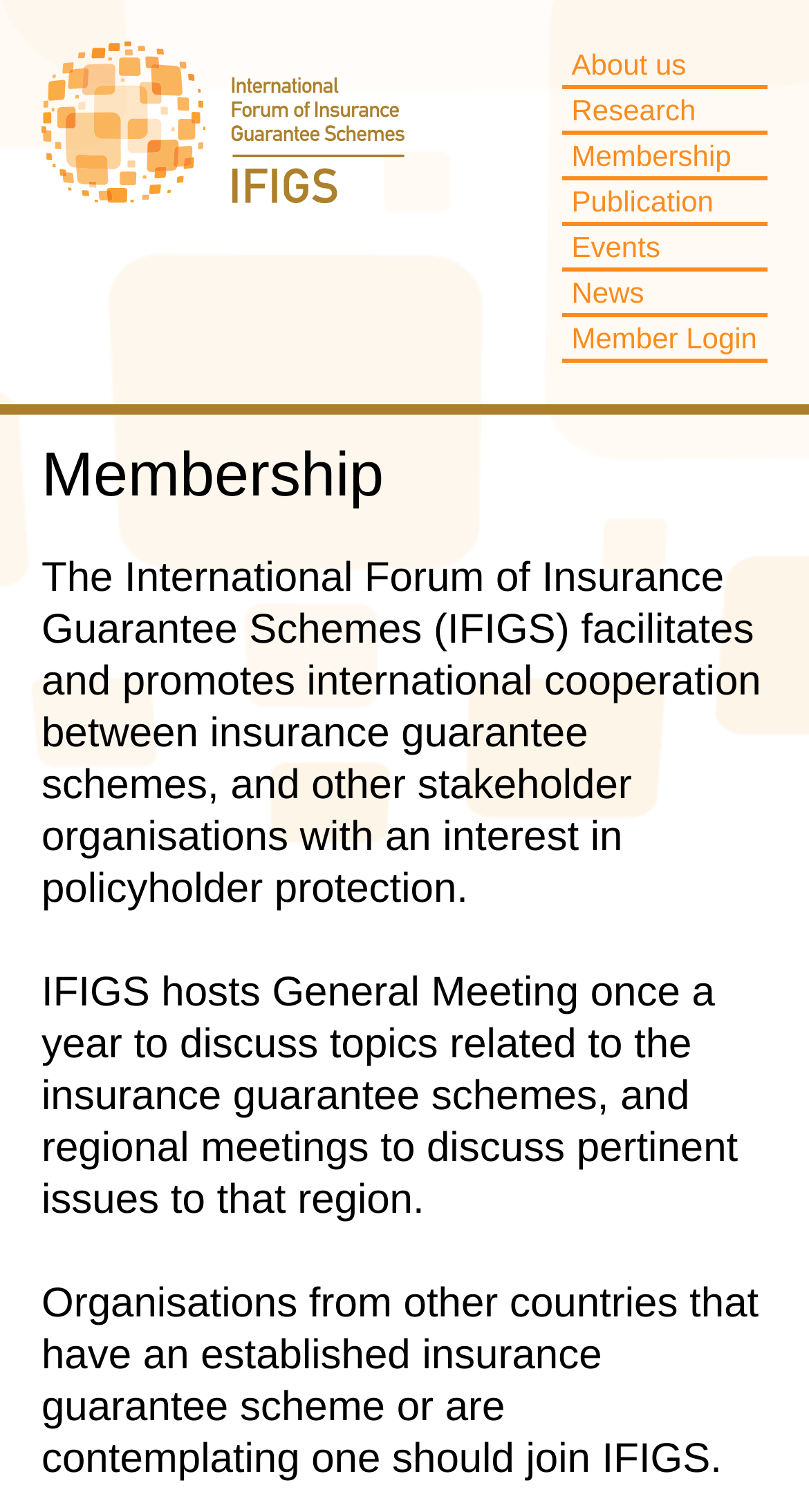Can you pinpoint the bounding box coordinates for the clickable element required for this instruction: "view Membership information"? The coordinates should be four float numbers between 0 and 1, i.e., [left, top, right, bottom].

[0.051, 0.288, 0.949, 0.343]